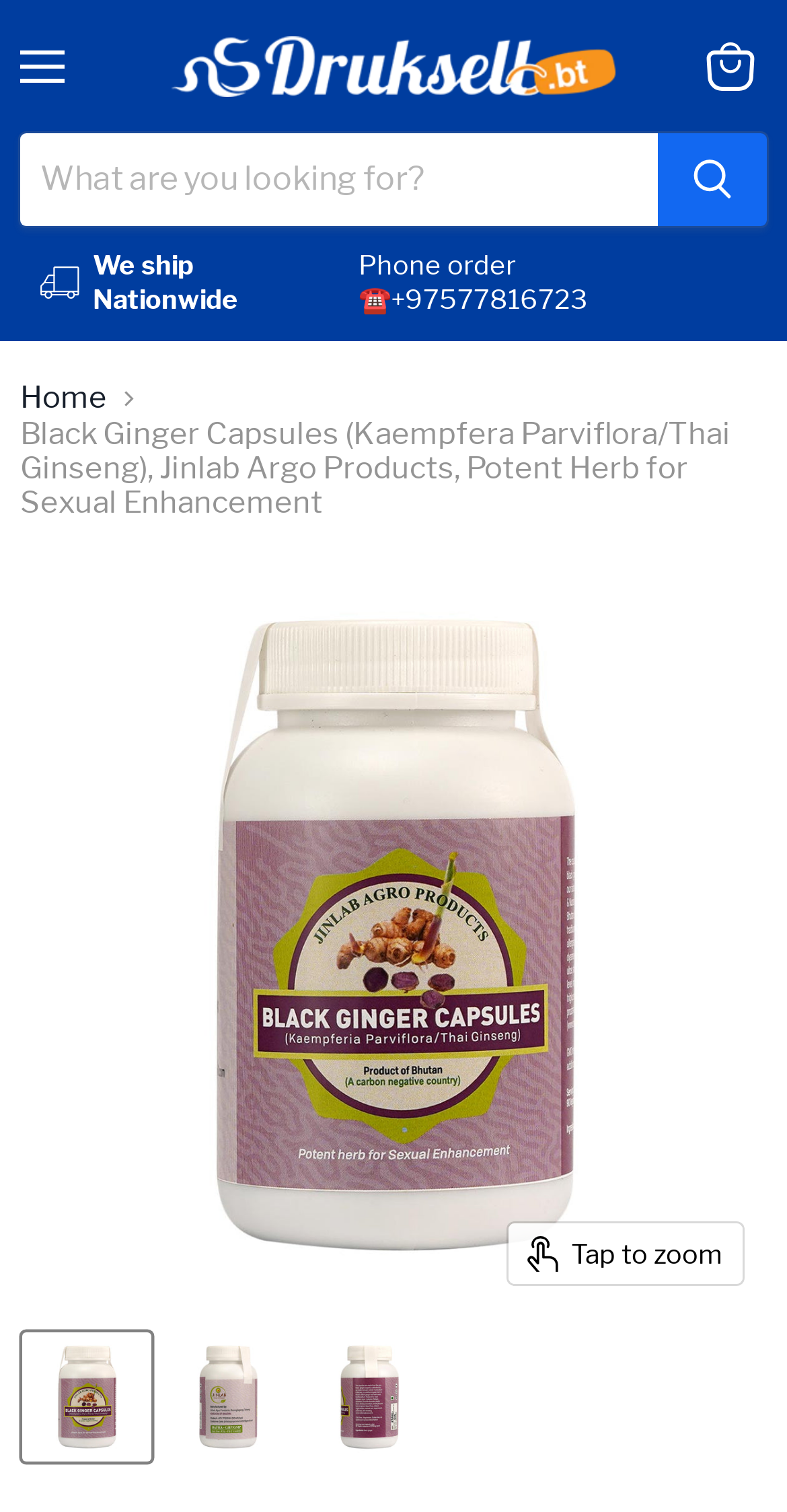Locate the bounding box coordinates of the element that should be clicked to execute the following instruction: "Click the thumbnail of Black Ginger Capsules".

[0.028, 0.882, 0.192, 0.967]